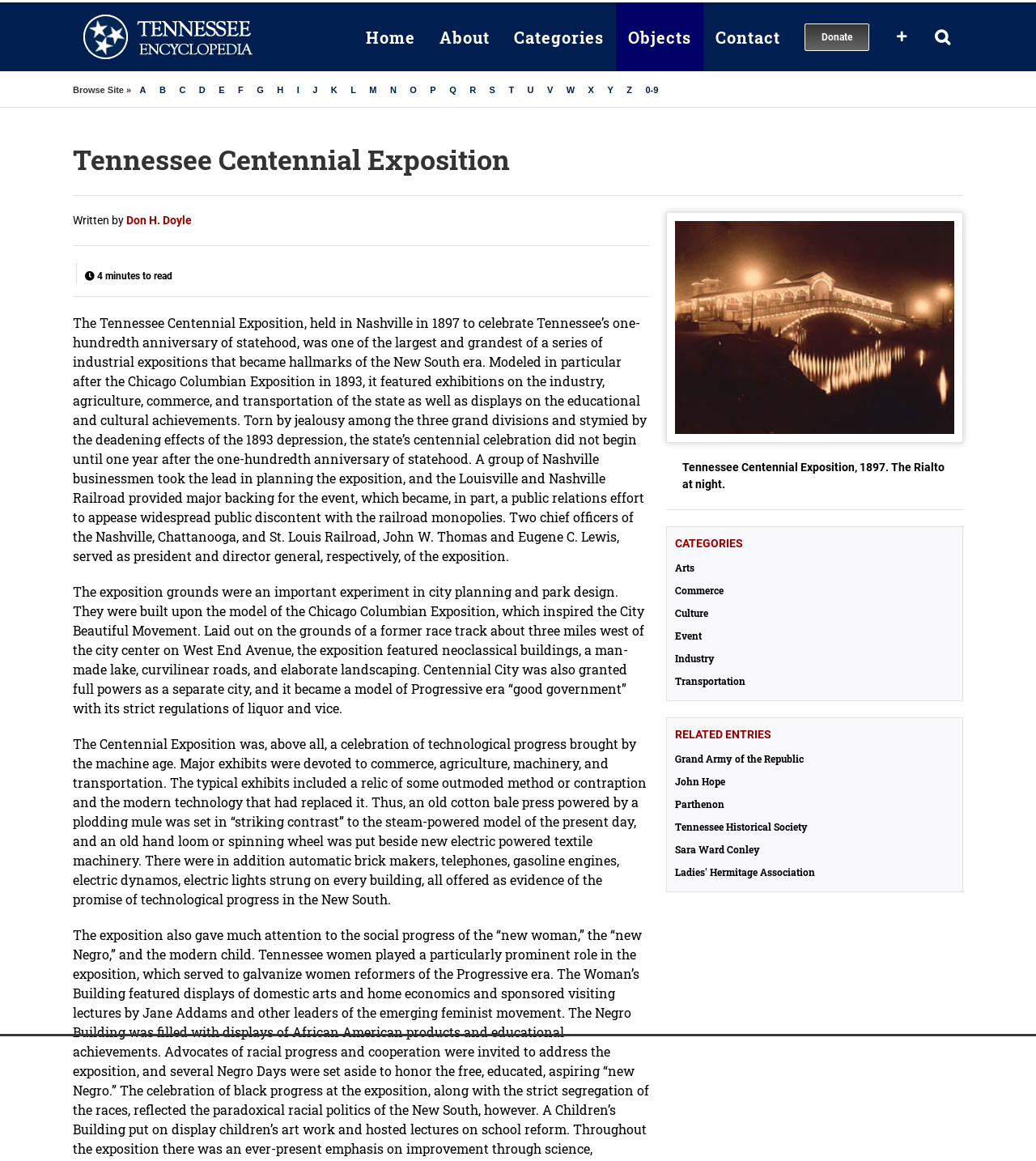Carefully examine the image and provide an in-depth answer to the question: What is the name of the event celebrated by the Tennessee Centennial Exposition?

I found the answer by reading the article text, which states that 'The Tennessee Centennial Exposition, held in Nashville in 1897, was one of the largest and grandest of a series of industrial expositions that became hallmarks of the New South era. It was held to celebrate Tennessee’s one-hundredth anniversary of statehood'.